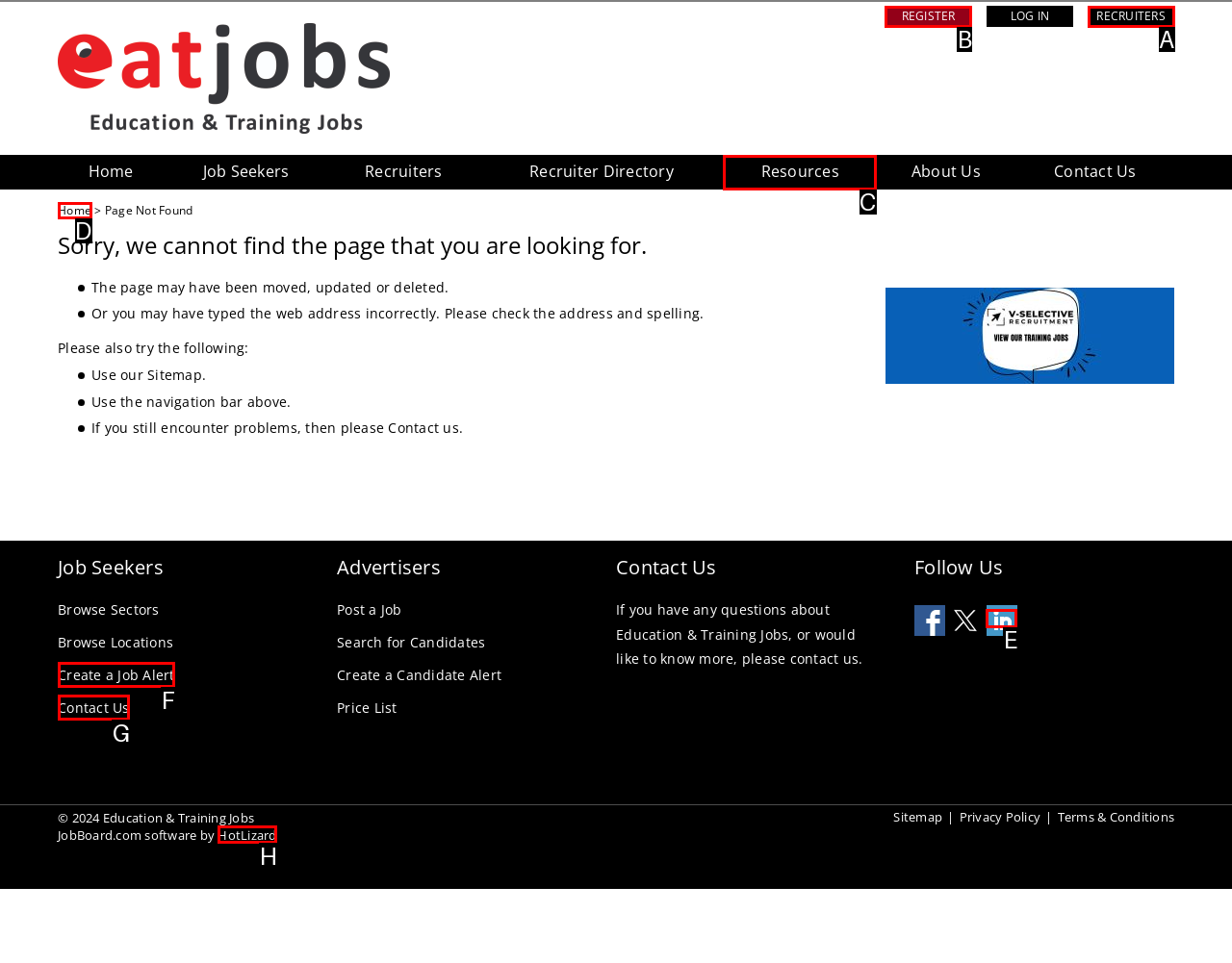Tell me which one HTML element I should click to complete this task: register an account Answer with the option's letter from the given choices directly.

B